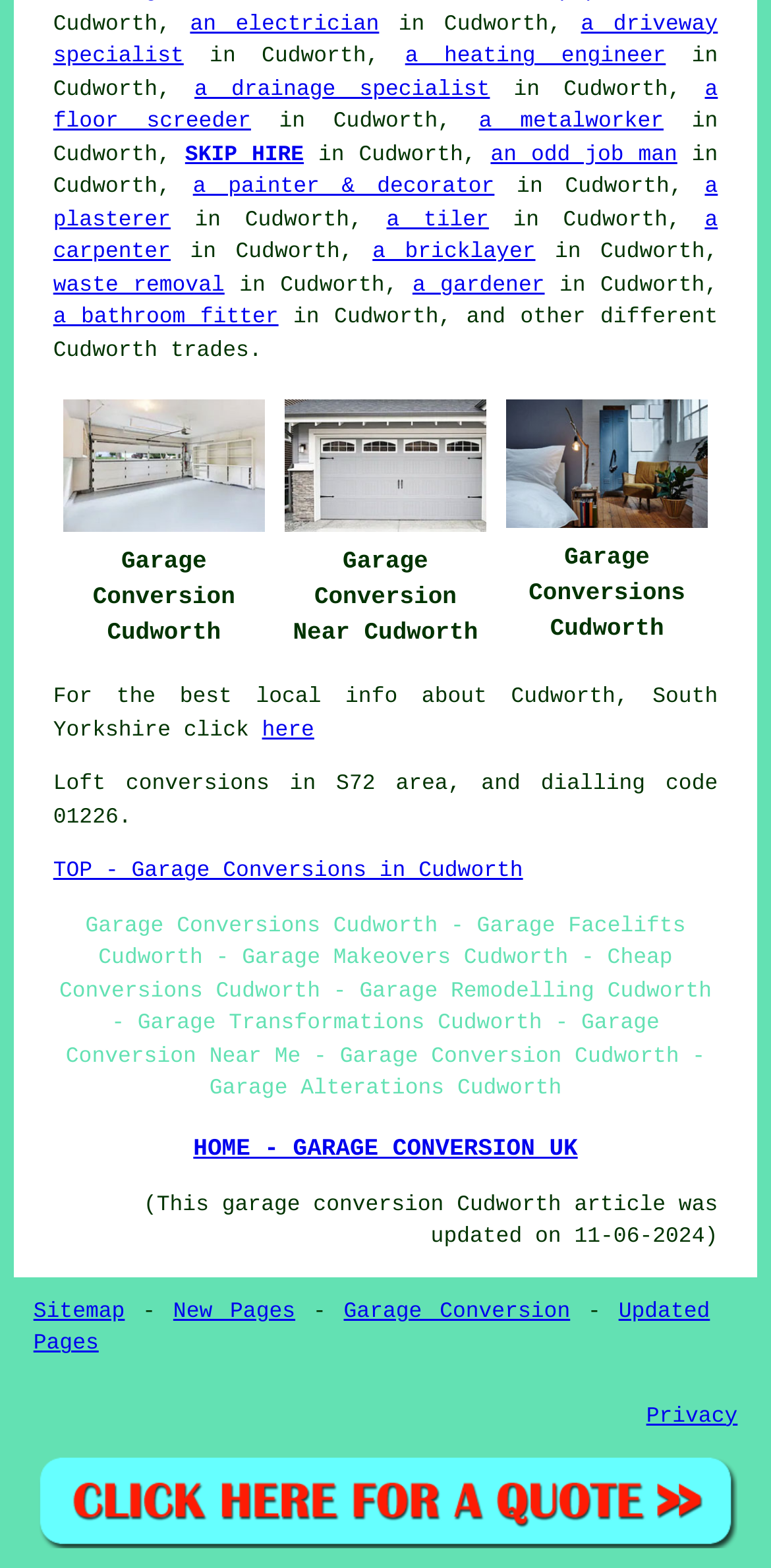What is the purpose of the link 'here'?
Using the image, give a concise answer in the form of a single word or short phrase.

To get local info about Cudworth